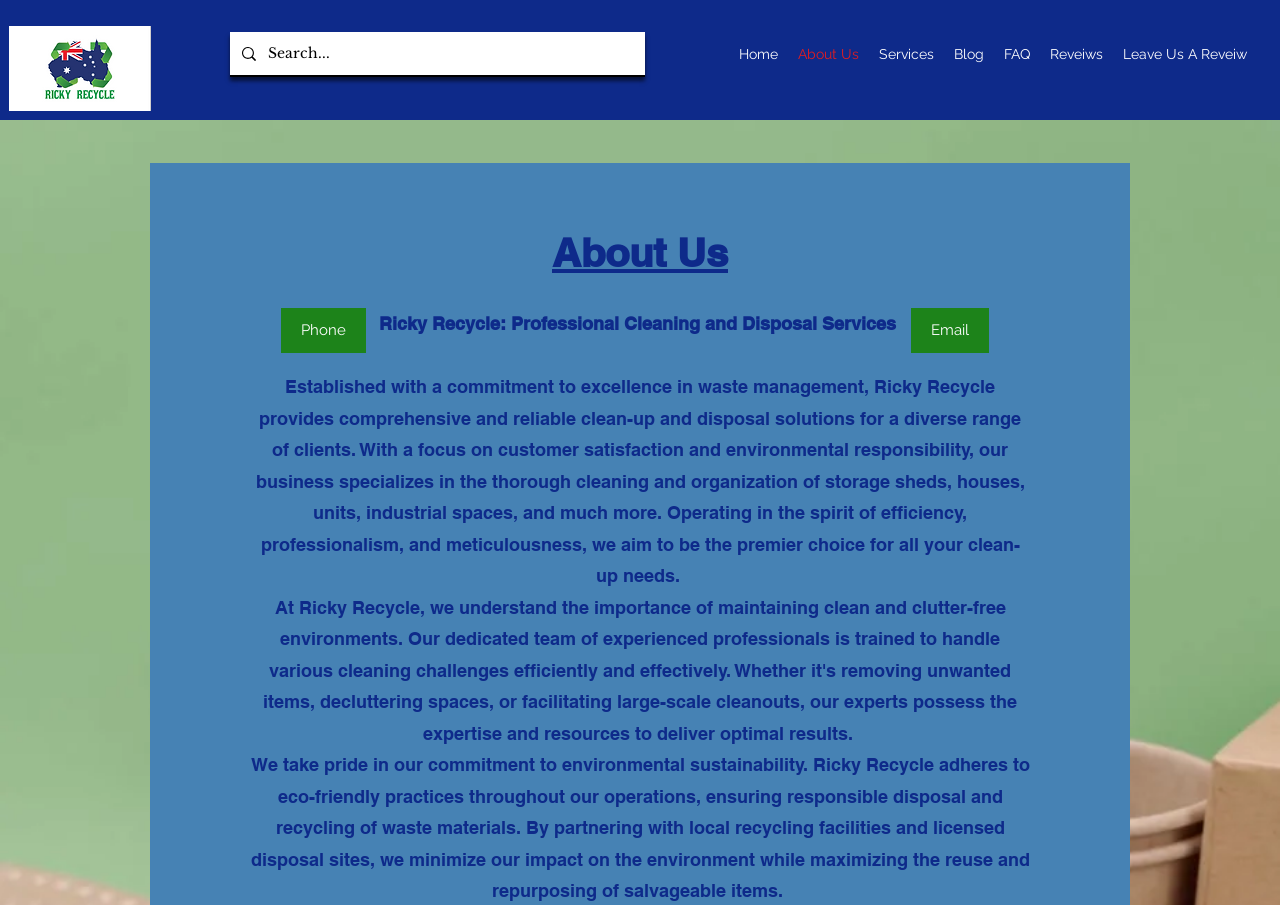Identify the bounding box coordinates of the clickable section necessary to follow the following instruction: "Go to the Home page". The coordinates should be presented as four float numbers from 0 to 1, i.e., [left, top, right, bottom].

[0.57, 0.043, 0.616, 0.076]